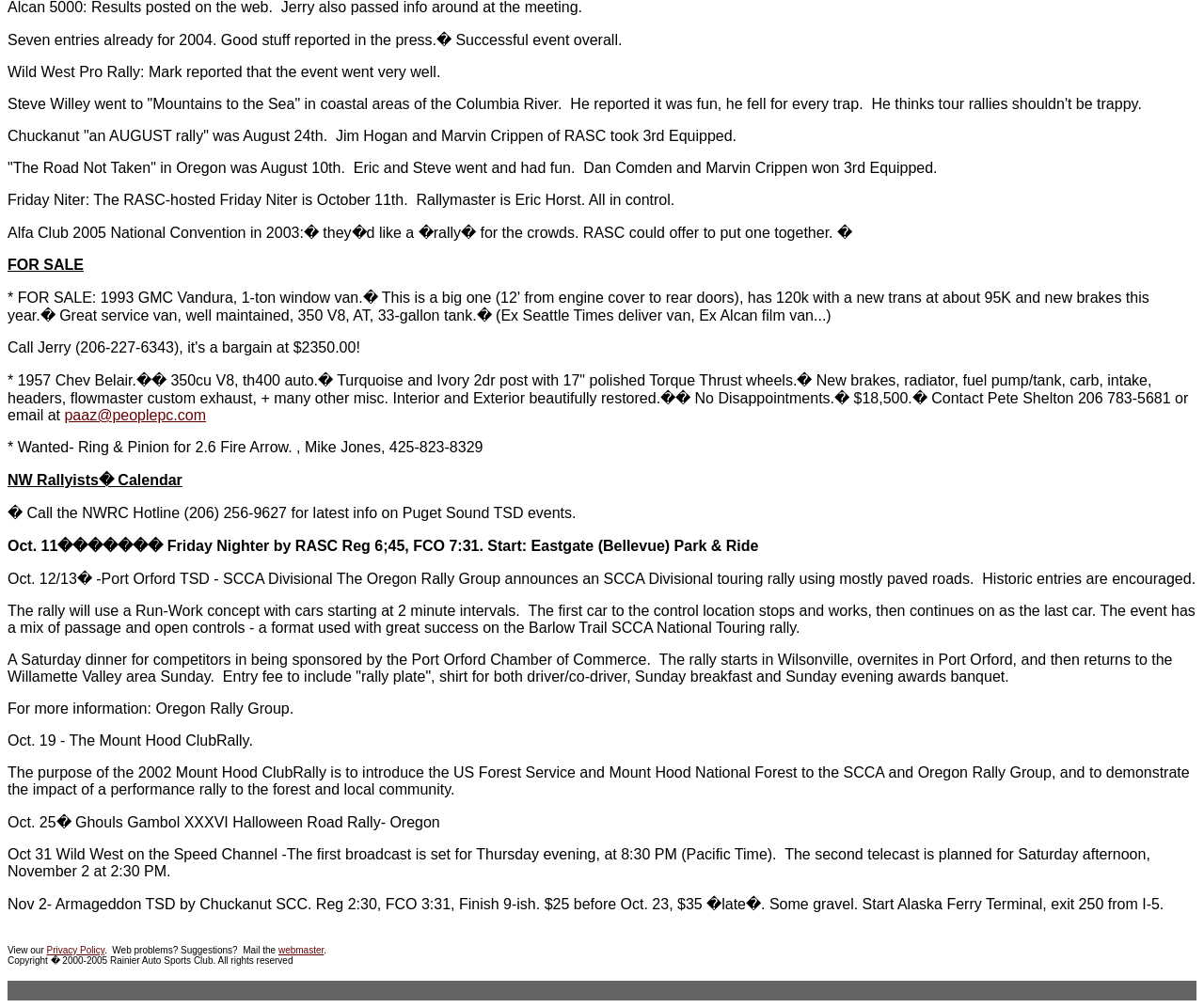Based on the provided description, "Privacy Policy", find the bounding box of the corresponding UI element in the screenshot.

[0.039, 0.937, 0.087, 0.948]